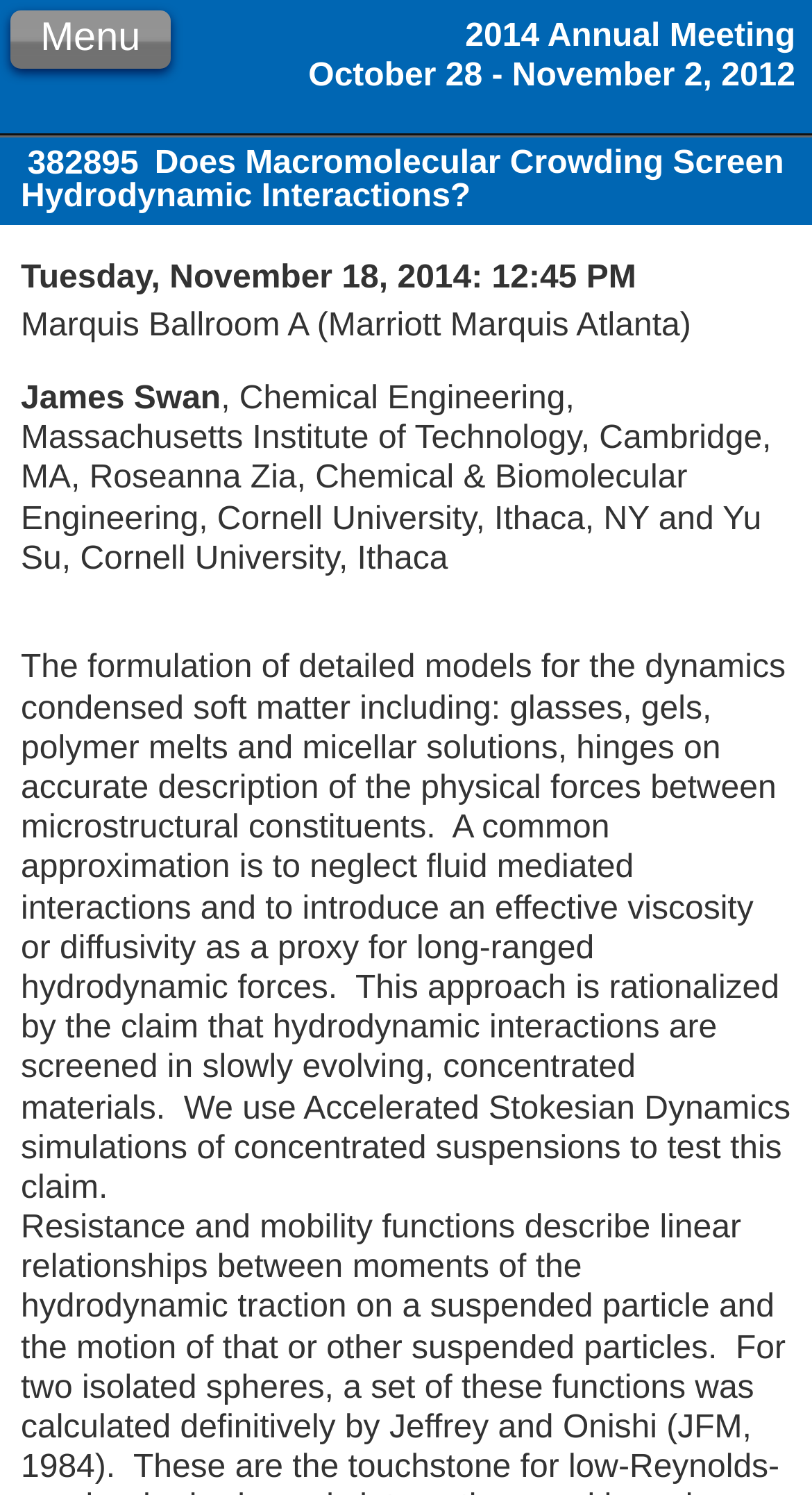Answer the following query with a single word or phrase:
What is the date of the 2014 Annual Meeting?

October 28 - November 2, 2012